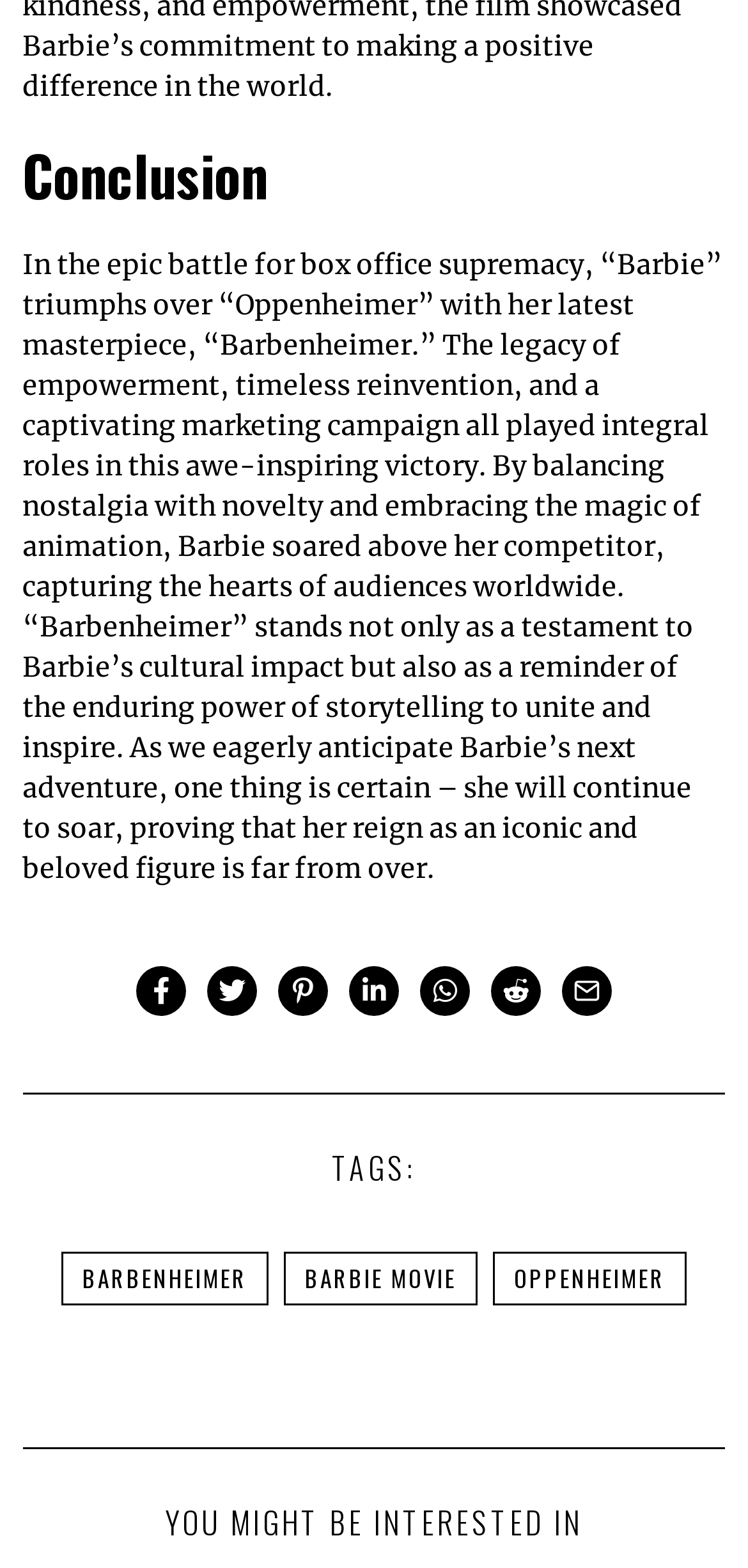What is the tone of the article? Based on the screenshot, please respond with a single word or phrase.

Positive